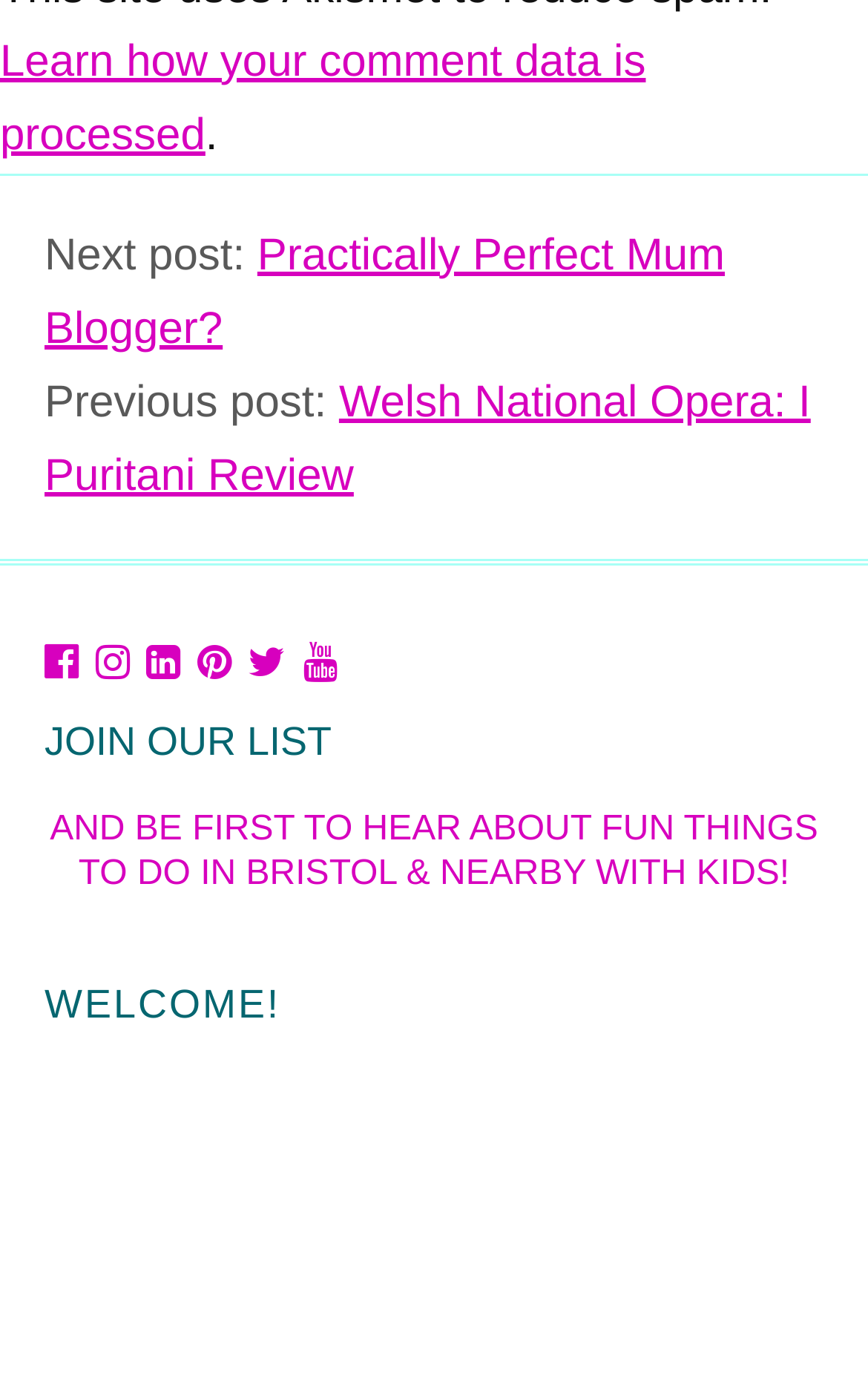Please find the bounding box coordinates of the element that must be clicked to perform the given instruction: "Join the list". The coordinates should be four float numbers from 0 to 1, i.e., [left, top, right, bottom].

[0.051, 0.521, 0.382, 0.553]